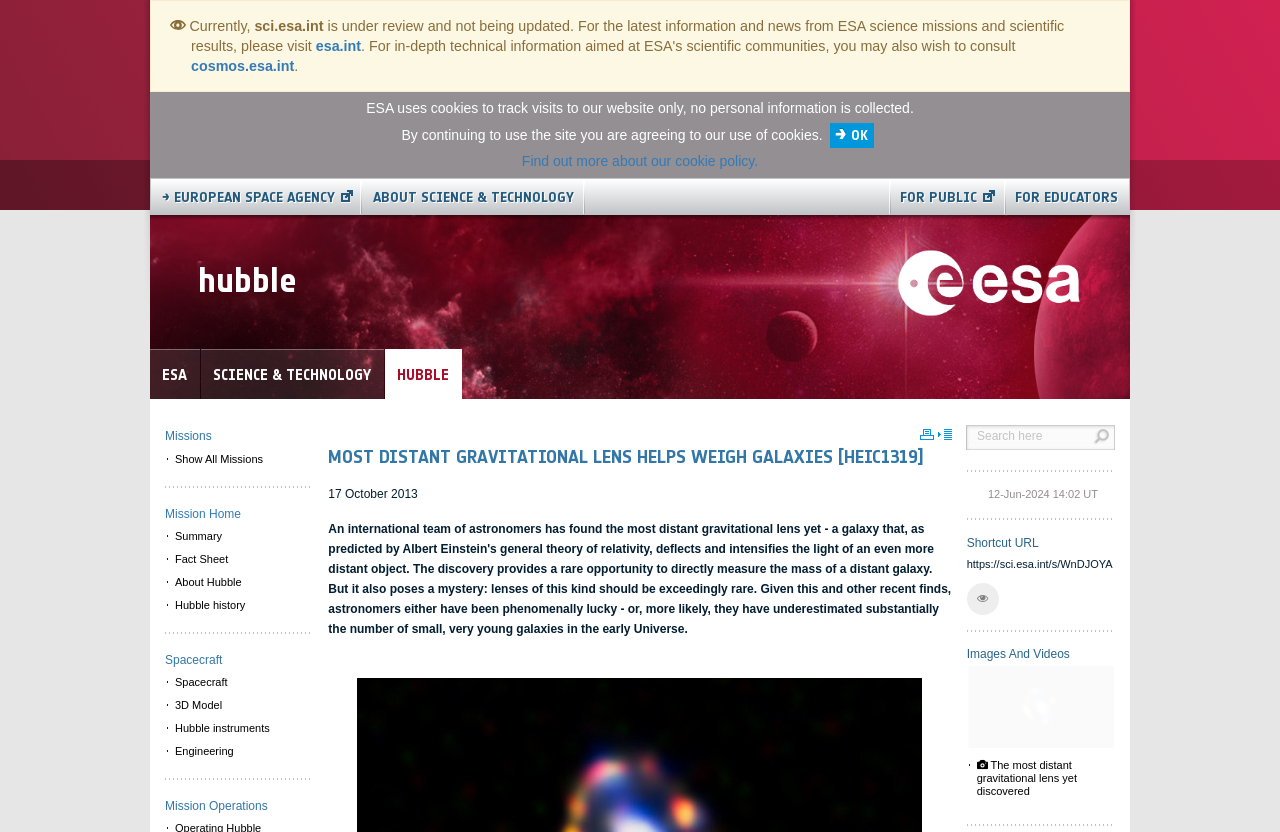Answer the question in a single word or phrase:
What is the date of the news article?

17 October 2013